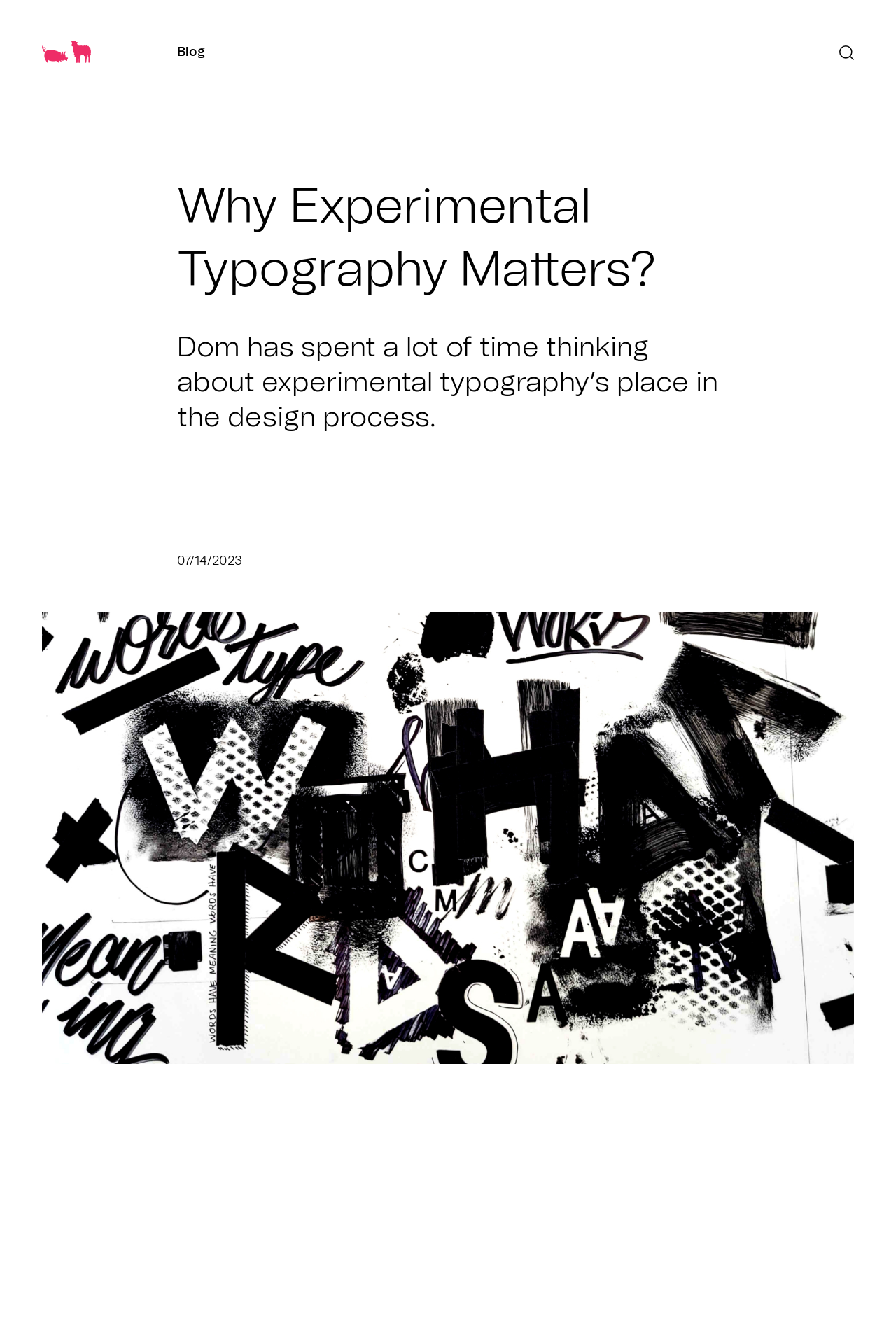What is the topic of the article? Based on the screenshot, please respond with a single word or phrase.

Experimental Typography